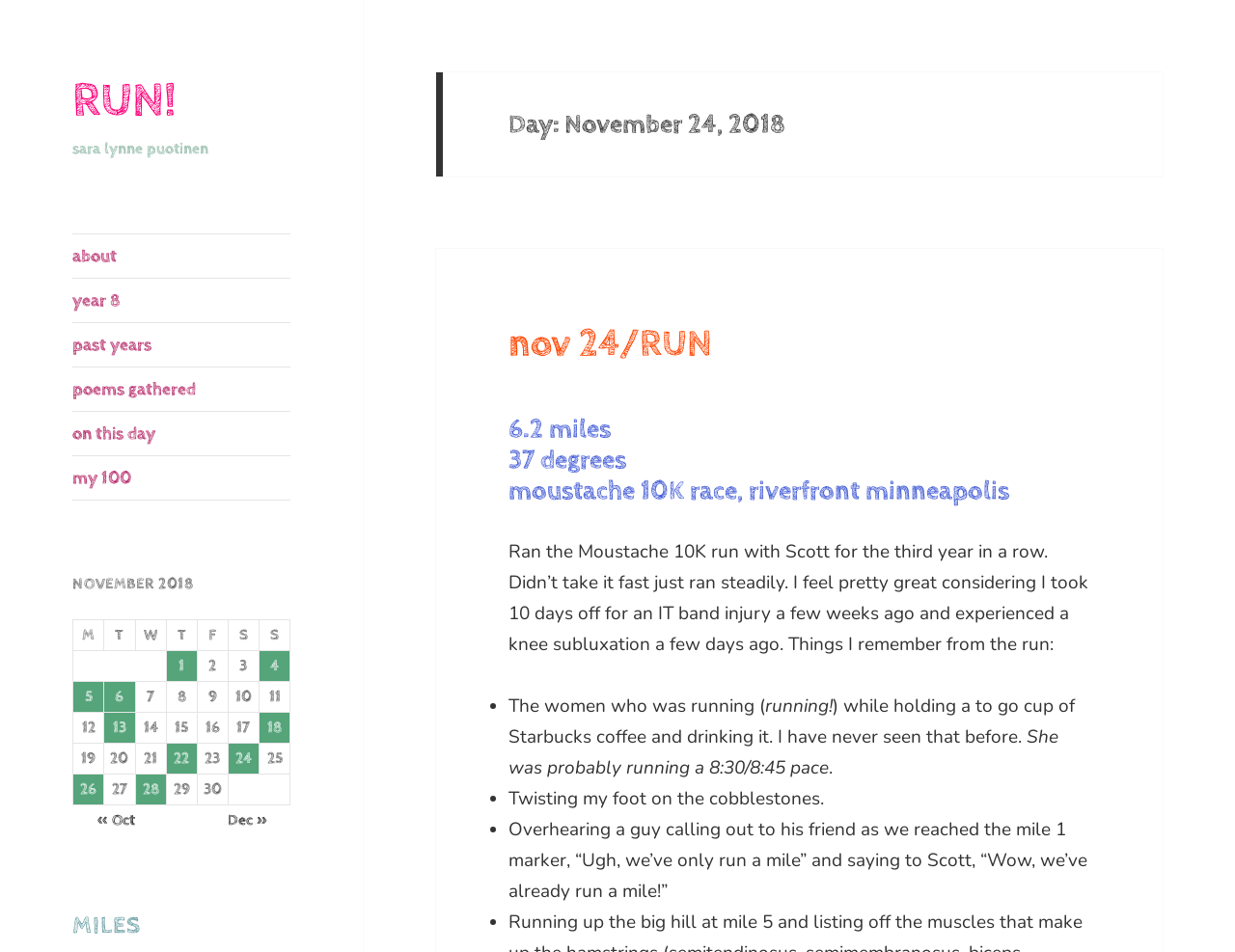Write an elaborate caption that captures the essence of the webpage.

This webpage appears to be a personal blog or journal, with a focus on running and fitness. At the top of the page, there is a title "November 24, 2018 – RUN!" and a link to the title "RUN!". Below this, there is a navigation menu with links to "about", "year 8", "past years", "poems gathered", "on this day", and "my 100".

The main content of the page is a table with a caption "NOVEMBER 2018" that displays a calendar for the month of November 2018. Each day of the month is represented by a grid cell, with some cells containing links to posts published on those days. The posts are titled with the date and a brief description of the activity, such as "Posts published on November 1, 2018" or "Posts published on November 24, 2018".

To the right of the calendar table, there is a section with a heading "MILES" and a subheading "Day: November 24, 2018". Below this, there is a heading "nov 24/RUN" with a link to the same title. The text that follows describes a 6.2-mile run with a friend, including details about the route, the weather, and the author's physical condition.

The page also contains a navigation section at the bottom with links to previous and next months, labeled "« Oct" and "Dec »" respectively.